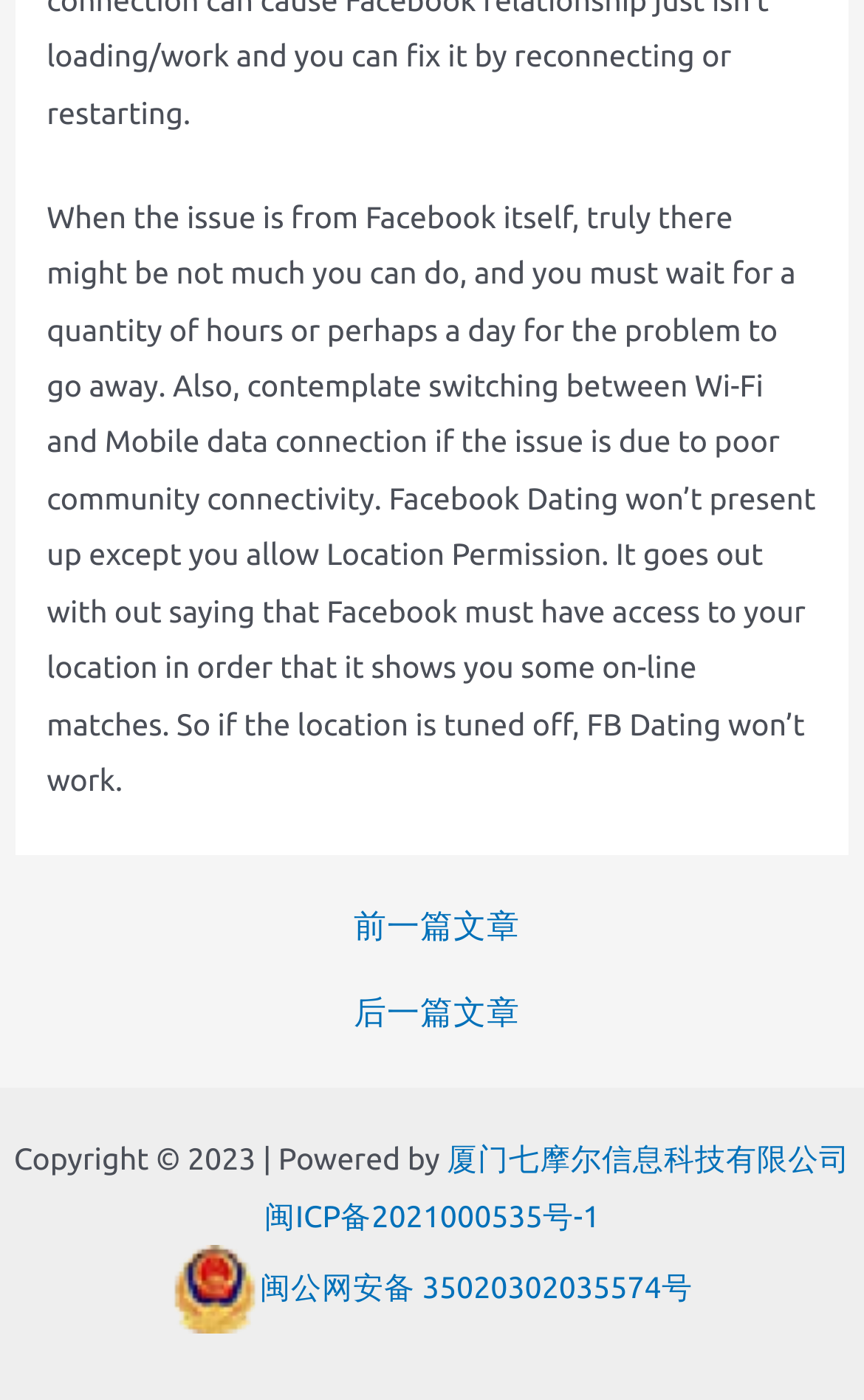What is the reason for Facebook Dating not working?
Your answer should be a single word or phrase derived from the screenshot.

Location Permission